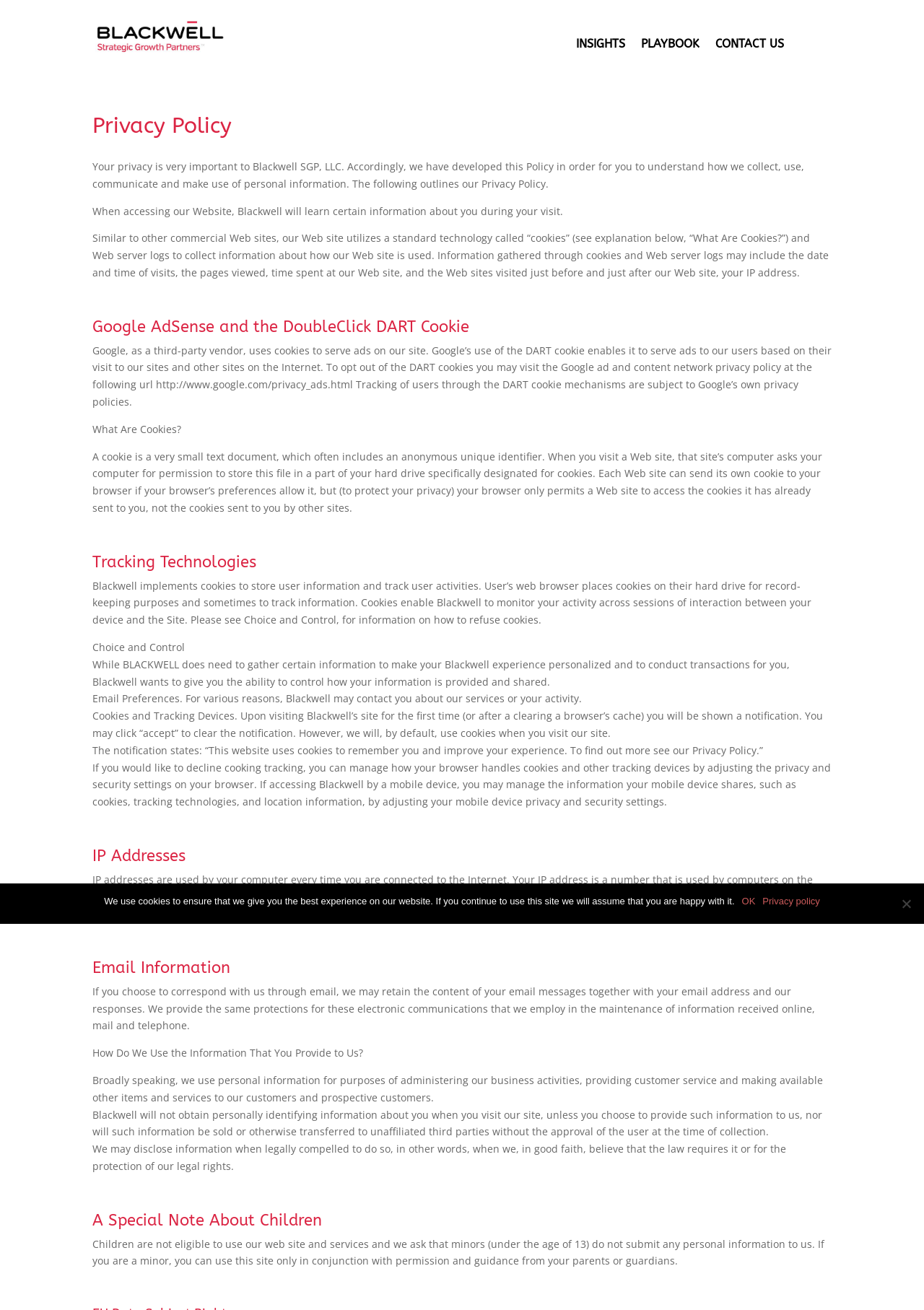Find the bounding box of the UI element described as: "Playbook". The bounding box coordinates should be given as four float values between 0 and 1, i.e., [left, top, right, bottom].

[0.694, 0.03, 0.757, 0.056]